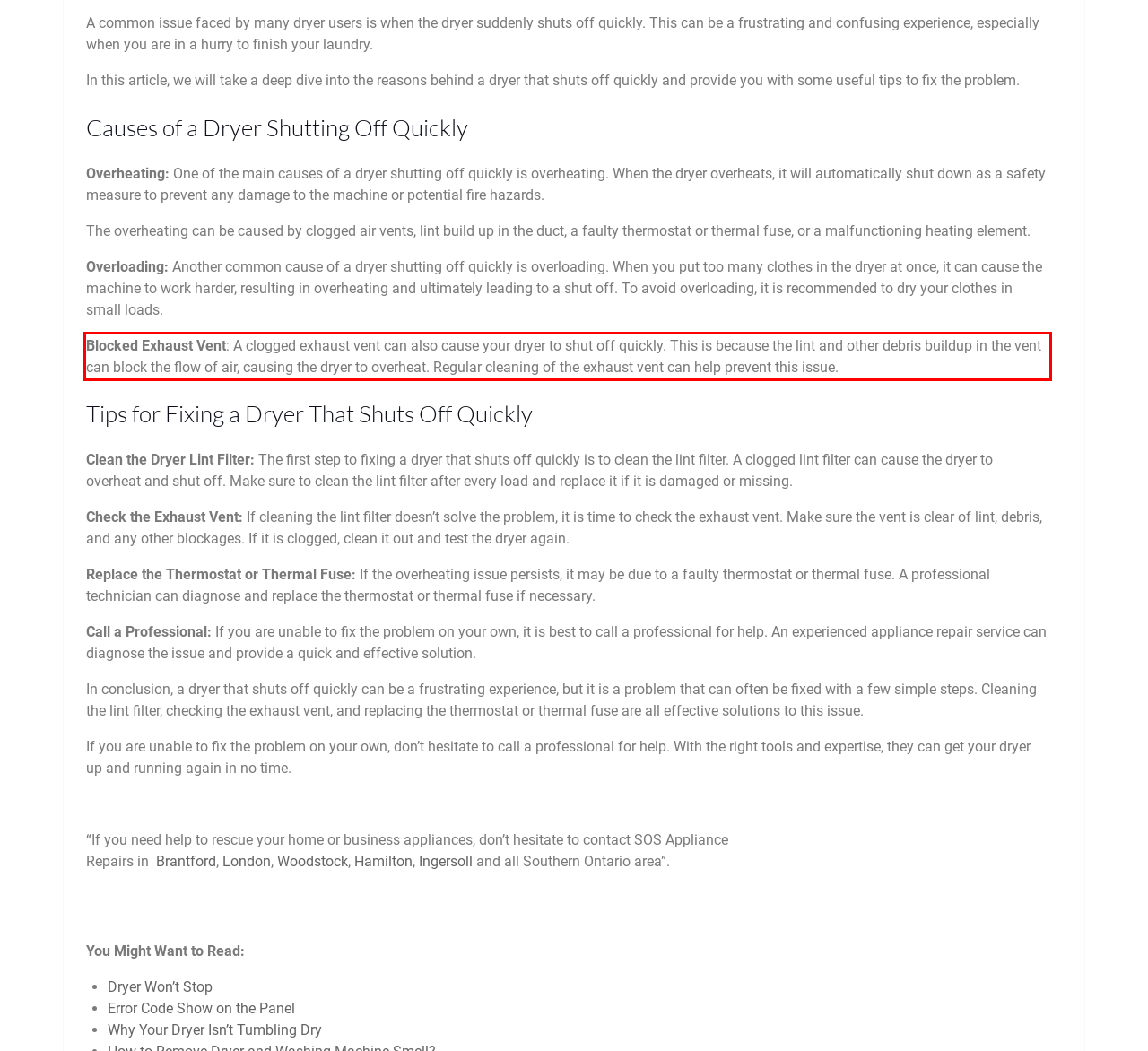Given a webpage screenshot, identify the text inside the red bounding box using OCR and extract it.

Blocked Exhaust Vent: A clogged exhaust vent can also cause your dryer to shut off quickly. This is because the lint and other debris buildup in the vent can block the flow of air, causing the dryer to overheat. Regular cleaning of the exhaust vent can help prevent this issue.